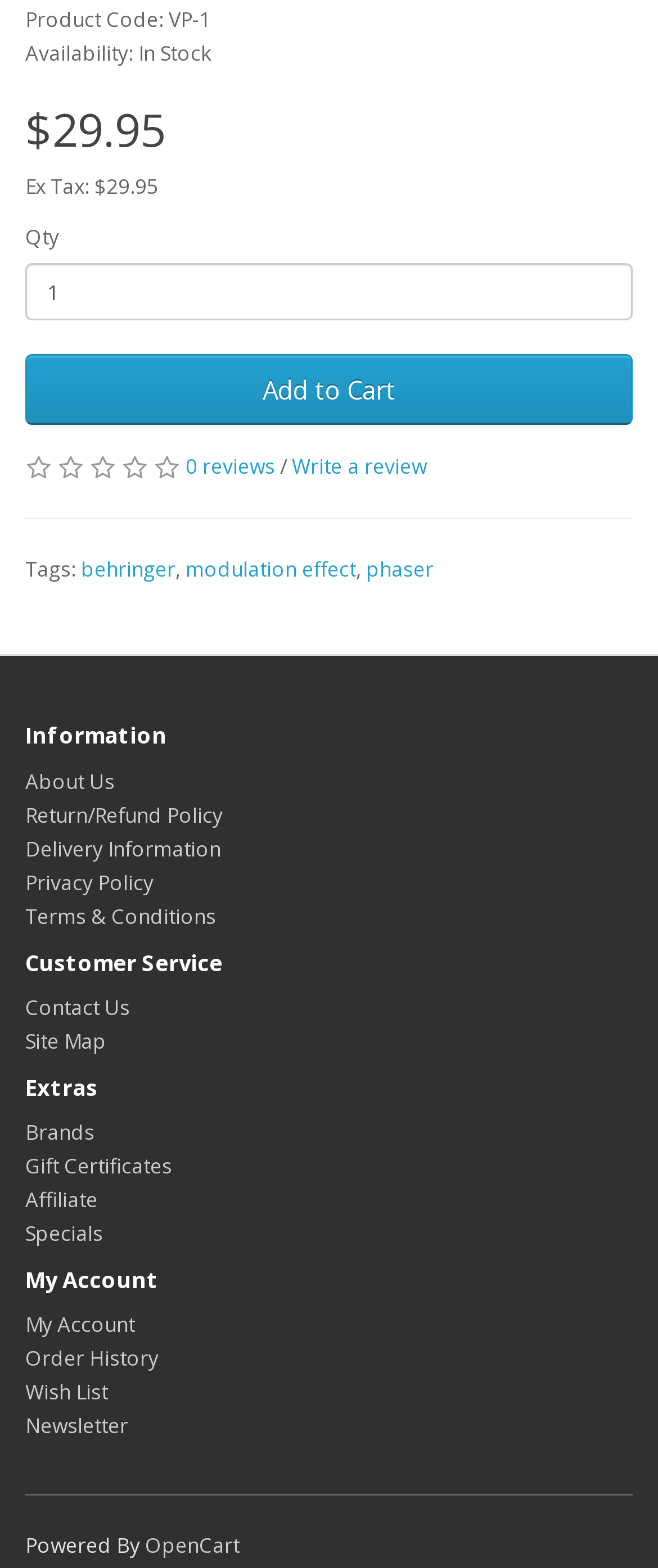Show the bounding box coordinates of the element that should be clicked to complete the task: "Enter quantity".

[0.038, 0.168, 0.962, 0.205]